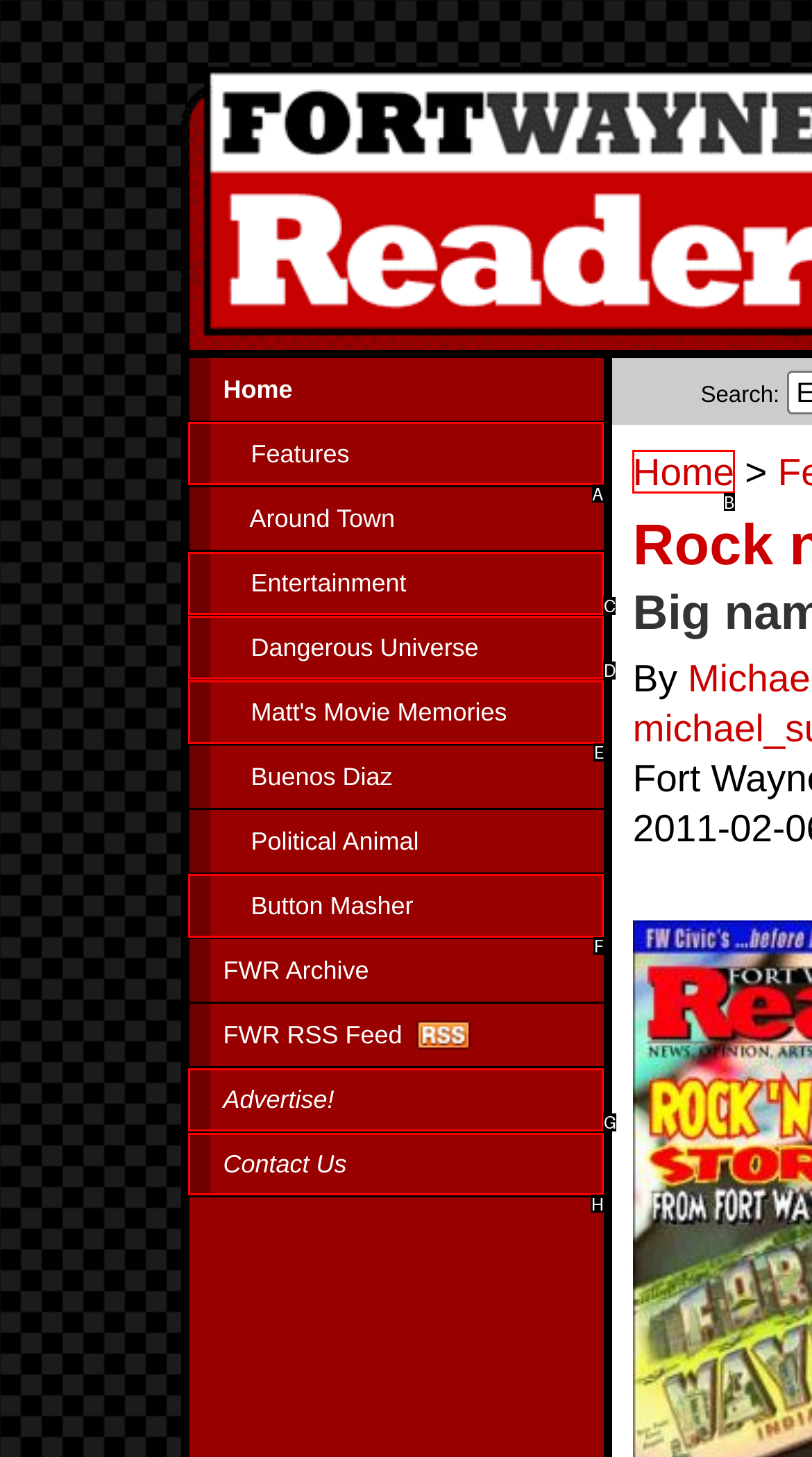Tell me which one HTML element I should click to complete the following task: read features Answer with the option's letter from the given choices directly.

A